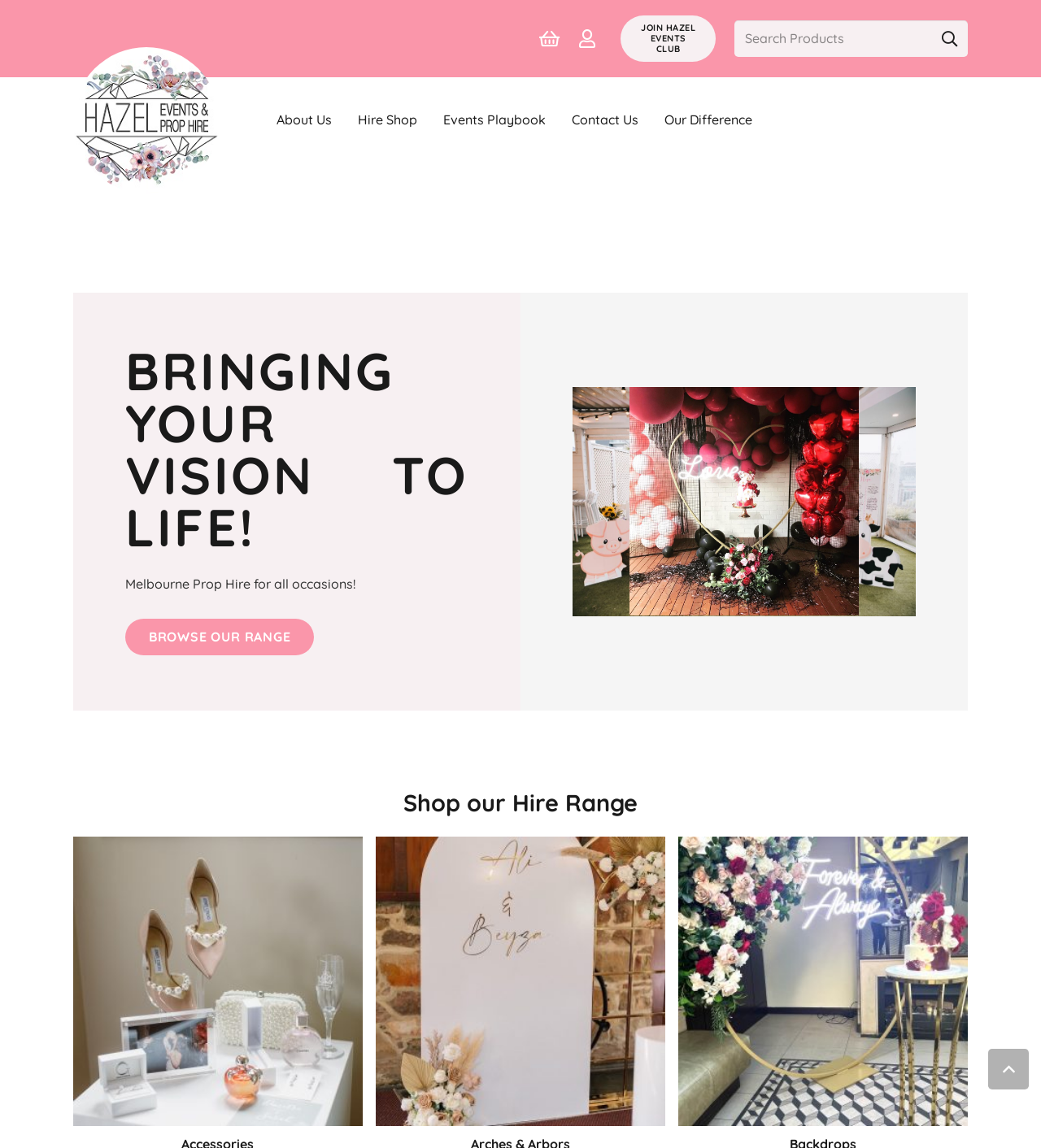Determine the bounding box coordinates of the clickable element necessary to fulfill the instruction: "Browse our range". Provide the coordinates as four float numbers within the 0 to 1 range, i.e., [left, top, right, bottom].

[0.12, 0.539, 0.302, 0.571]